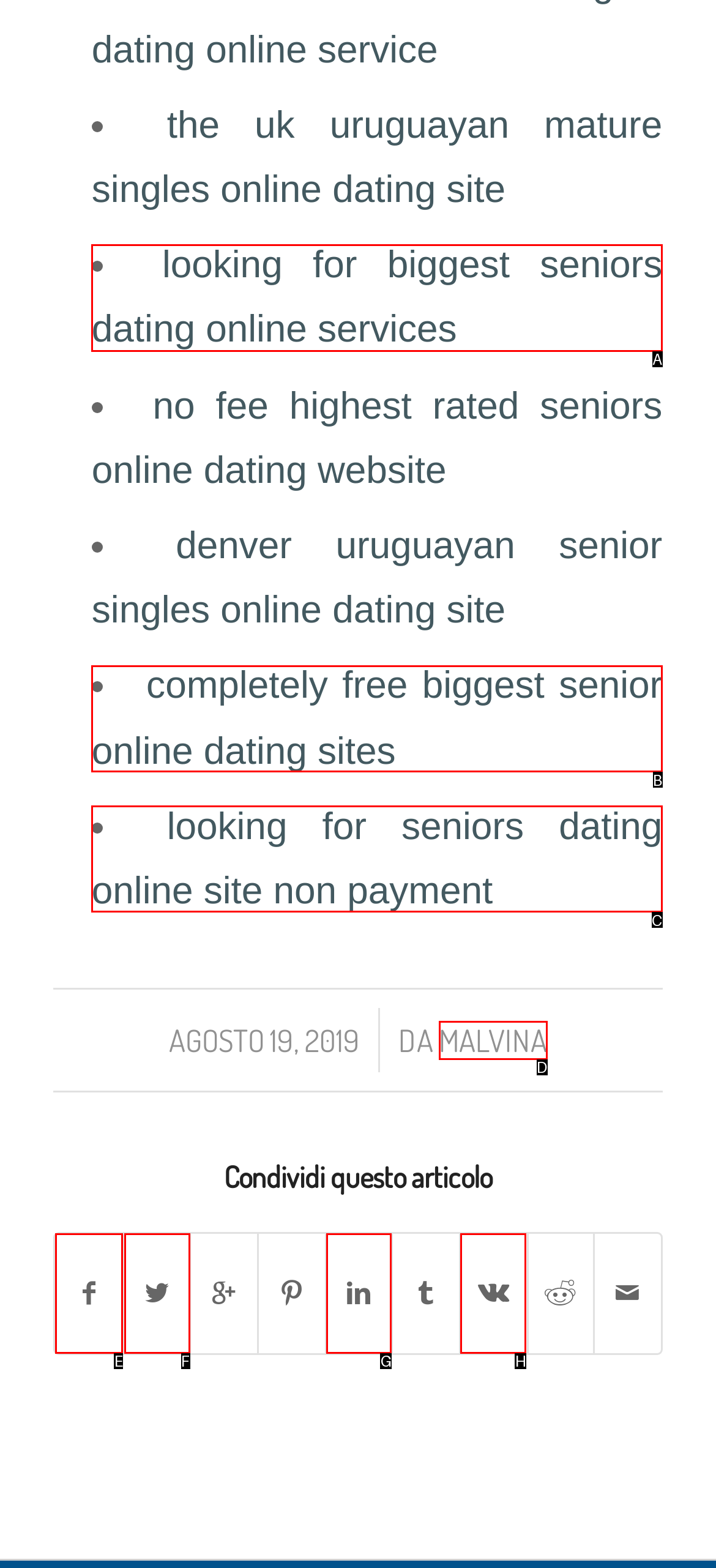Select the option that matches this description: Condividi su Twitter
Answer by giving the letter of the chosen option.

F